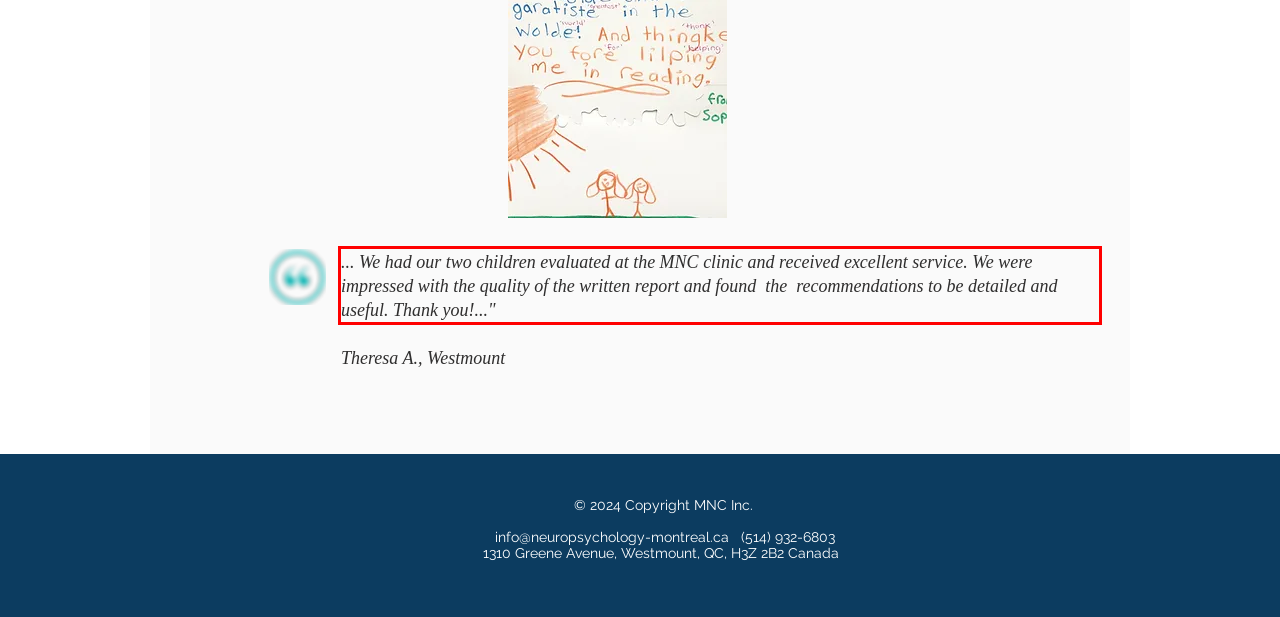Please look at the webpage screenshot and extract the text enclosed by the red bounding box.

... We had our two children evaluated at the MNC clinic and received excellent service. We were impressed with the quality of the written report and found the recommendations to be detailed and useful. Thank you!..."